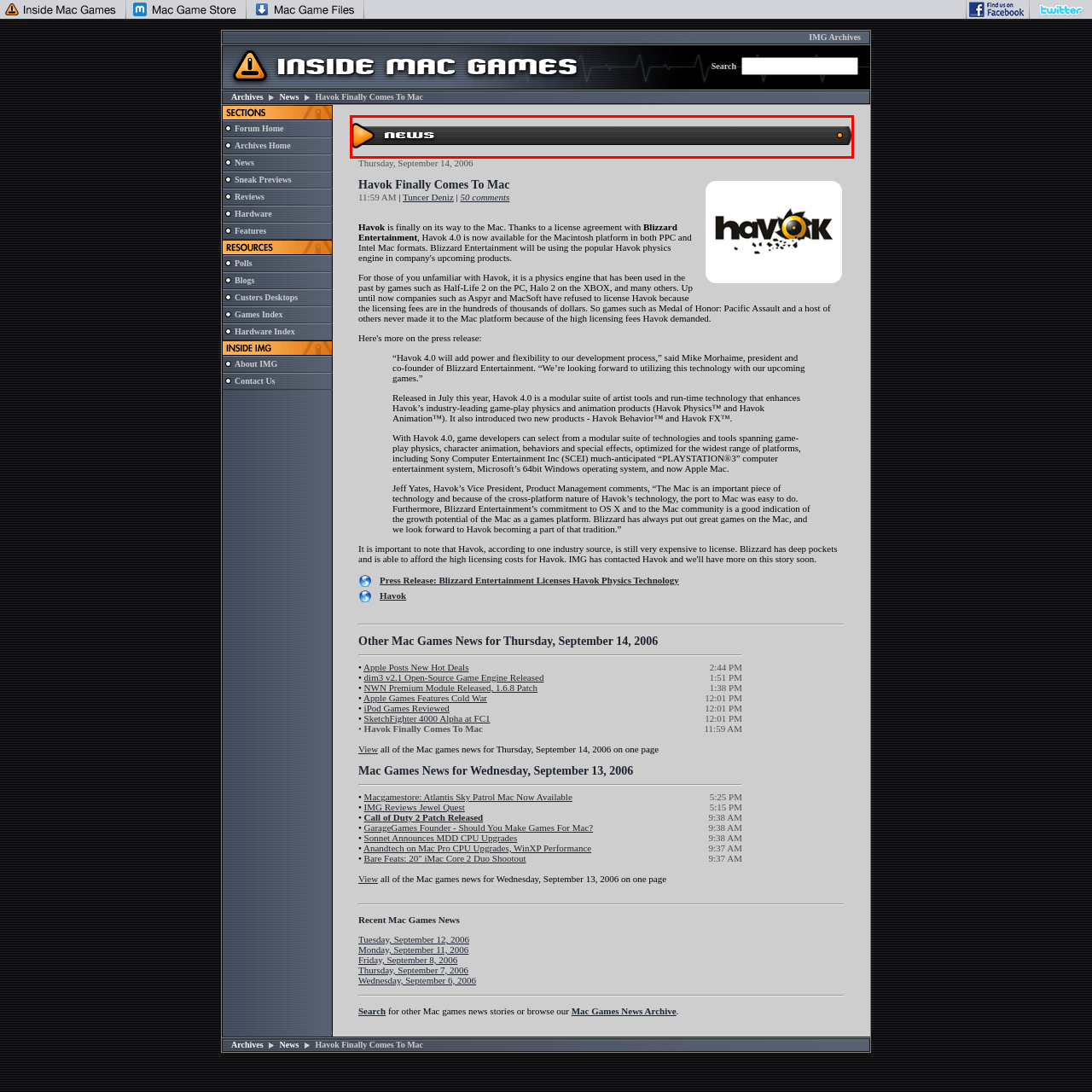Observe the visual content surrounded by a red rectangle, What is the purpose of the navigation element? Respond using just one word or a short phrase.

Provide quick access to news